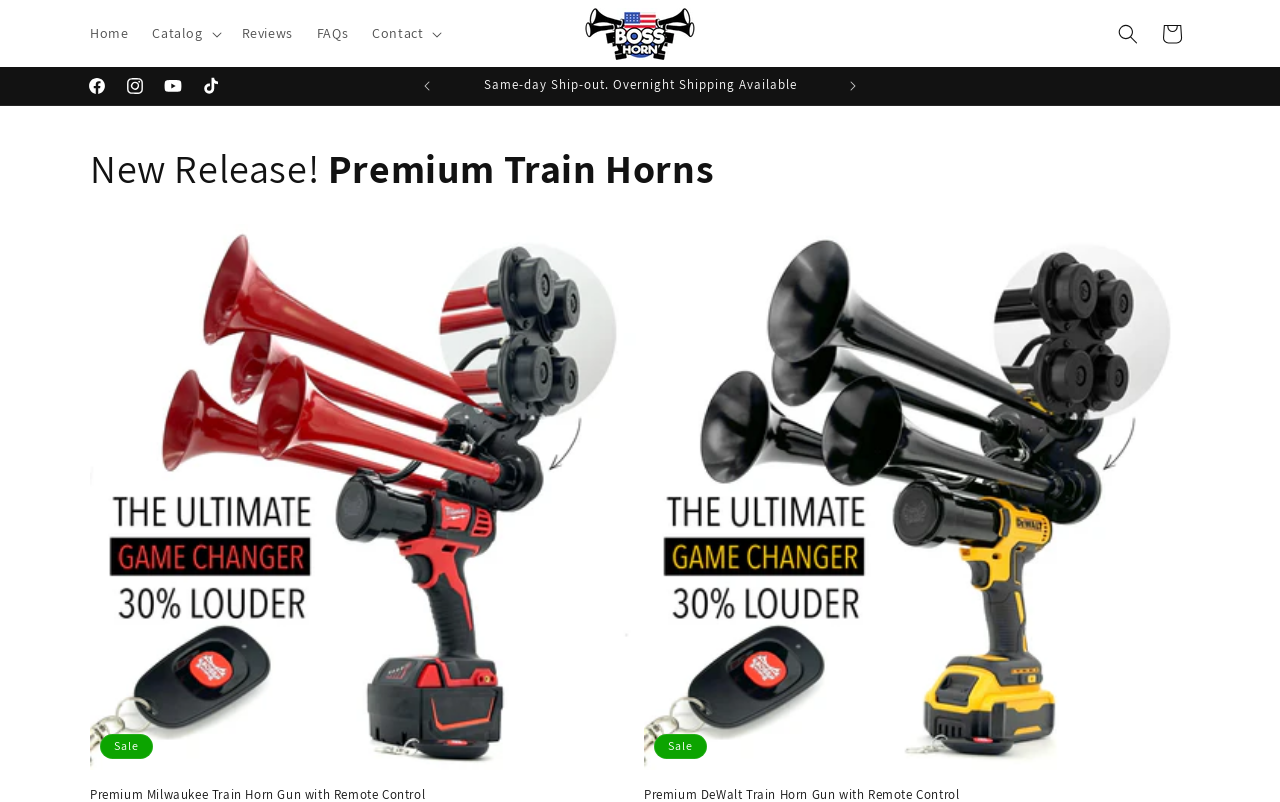How many social media links are there?
Give a single word or phrase as your answer by examining the image.

4